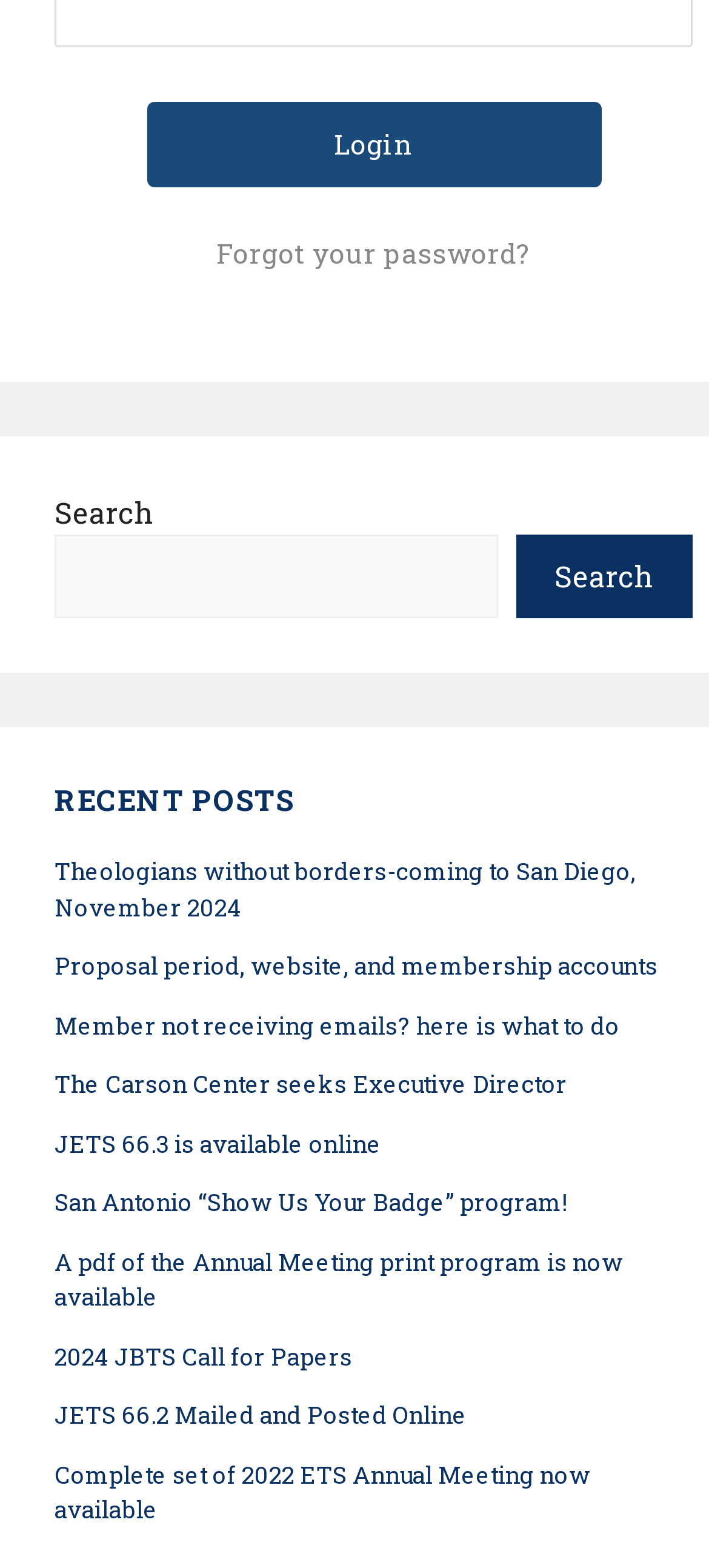Please determine the bounding box coordinates of the element's region to click for the following instruction: "Show comments".

None